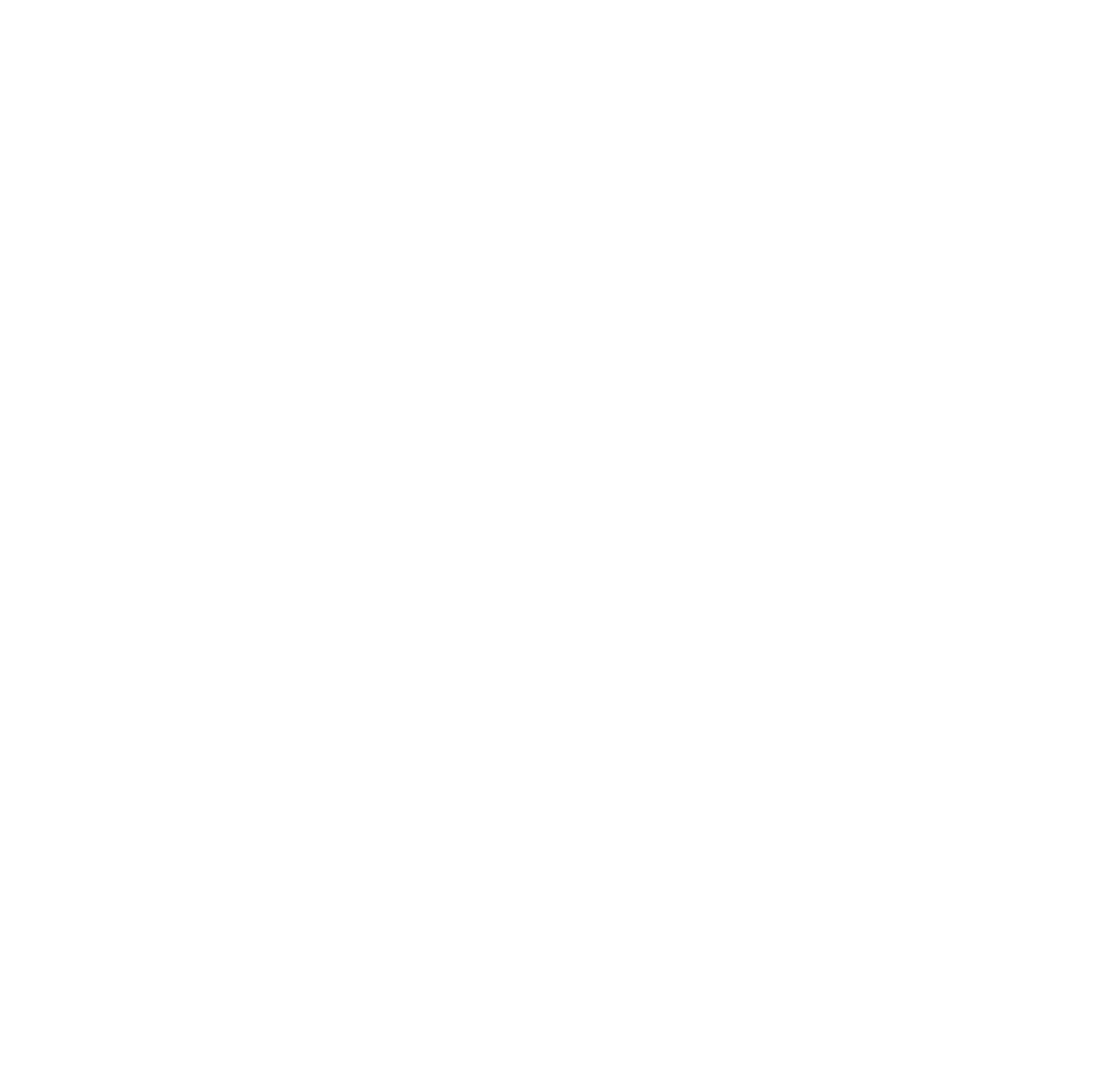Determine the bounding box coordinates of the target area to click to execute the following instruction: "Check customer rating."

[0.059, 0.93, 0.196, 0.947]